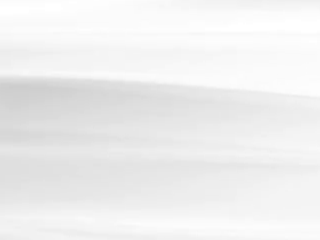Generate an in-depth description of the image you see.

The image features a soft, abstract design characterized by gentle gradients of white and light shades. The fluid lines create a sense of calm and tranquility, evoking the idea of cleanliness and fresh laundry. This visual could symbolize the organized approach to laundry management described in the surrounding text, where a busy household with multiple individuals faces the challenge of maintaining order amid a significant amount of laundry. The image serves as a fitting backdrop to the themes of cleanliness, household organization, and the importance of designated spaces for sorting and storing laundry.